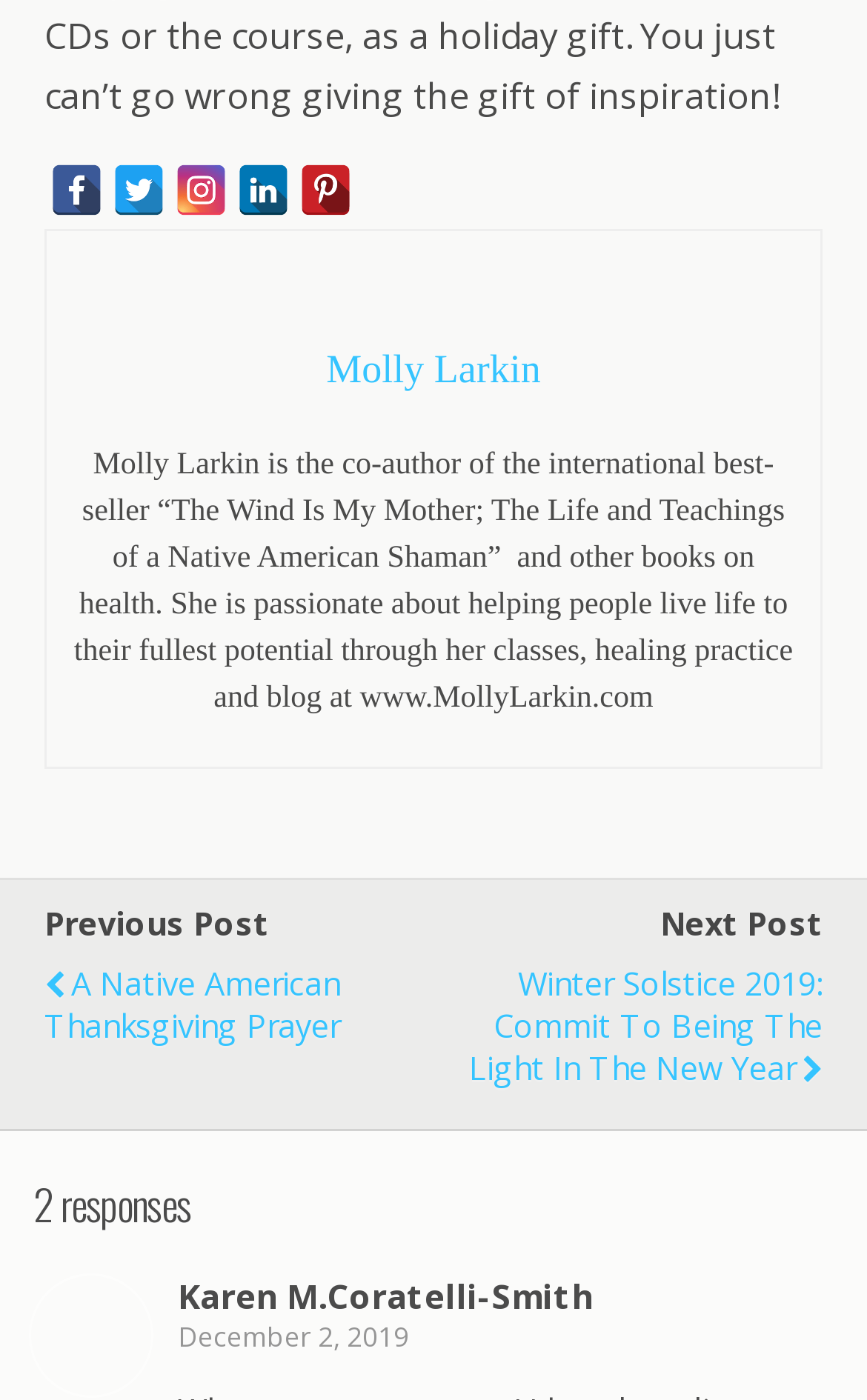How many responses are there to the post?
Please use the image to provide an in-depth answer to the question.

The number of responses is mentioned in the heading '2 responses'.